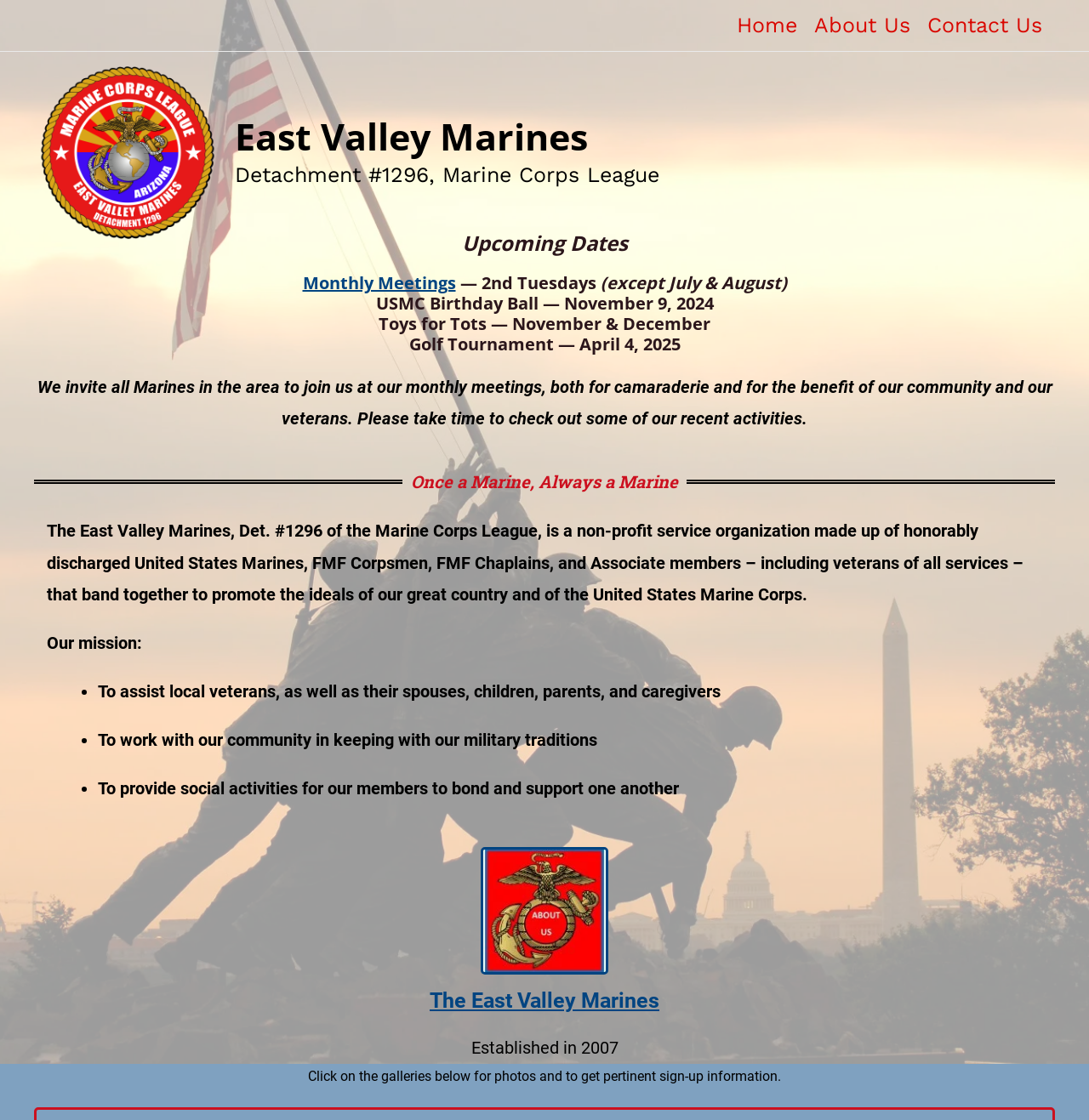What is the purpose of the East Valley Marines?
Using the information from the image, answer the question thoroughly.

The purpose of the East Valley Marines can be inferred from the static text element 'Our mission:' and its subsequent list items, which mention assisting local veterans, working with the community, and providing social activities for members.